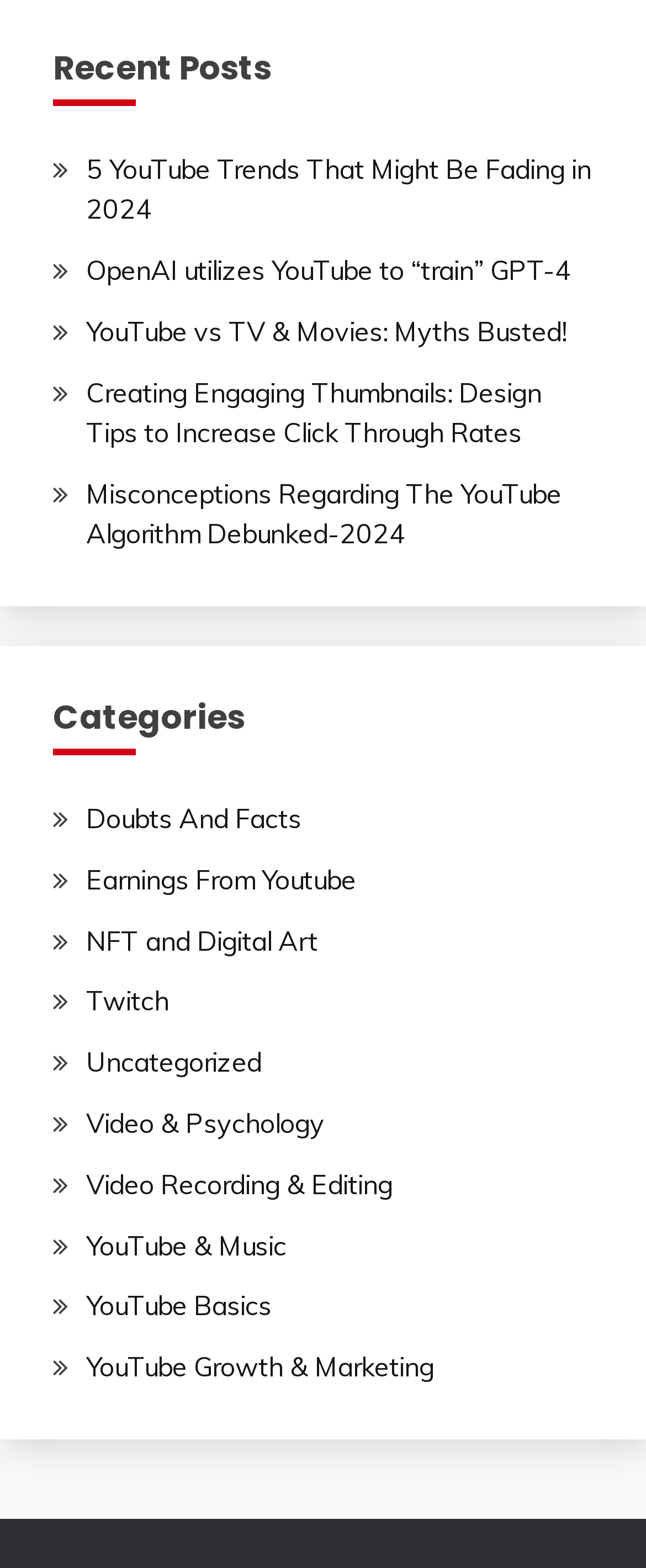Answer the question with a single word or phrase: 
How many recent posts are listed?

6